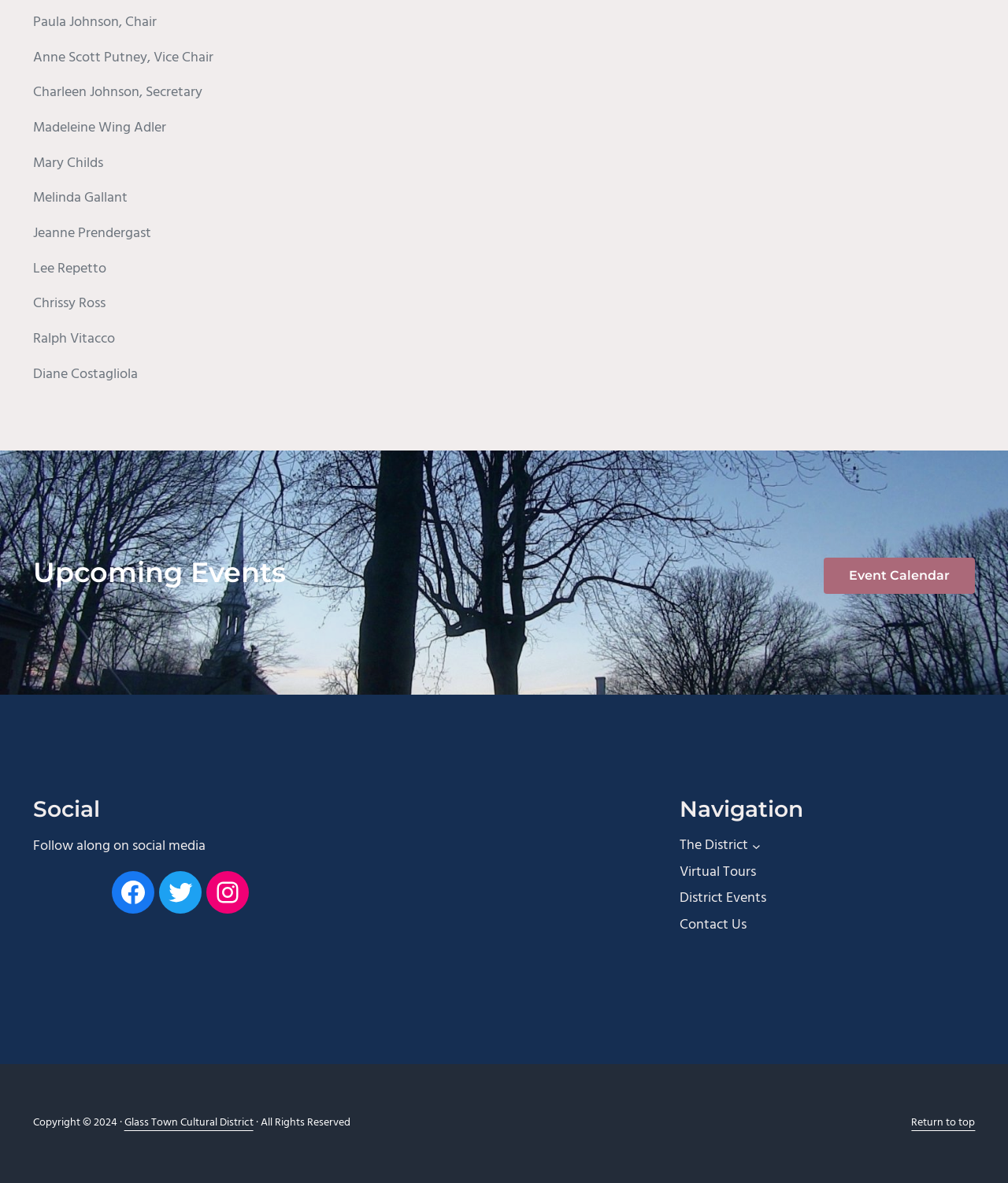Find the coordinates for the bounding box of the element with this description: "Contact Us".

[0.675, 0.774, 0.741, 0.791]